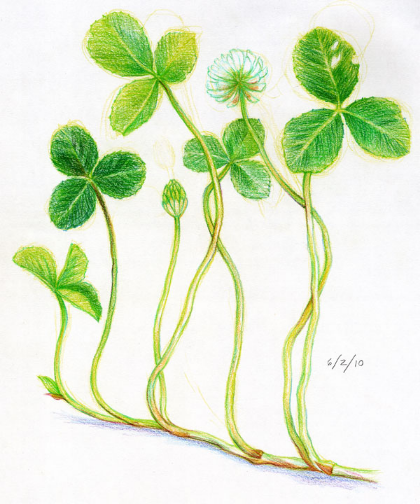Answer the question with a brief word or phrase:
What is the significance of the artwork?

Appreciating natural world